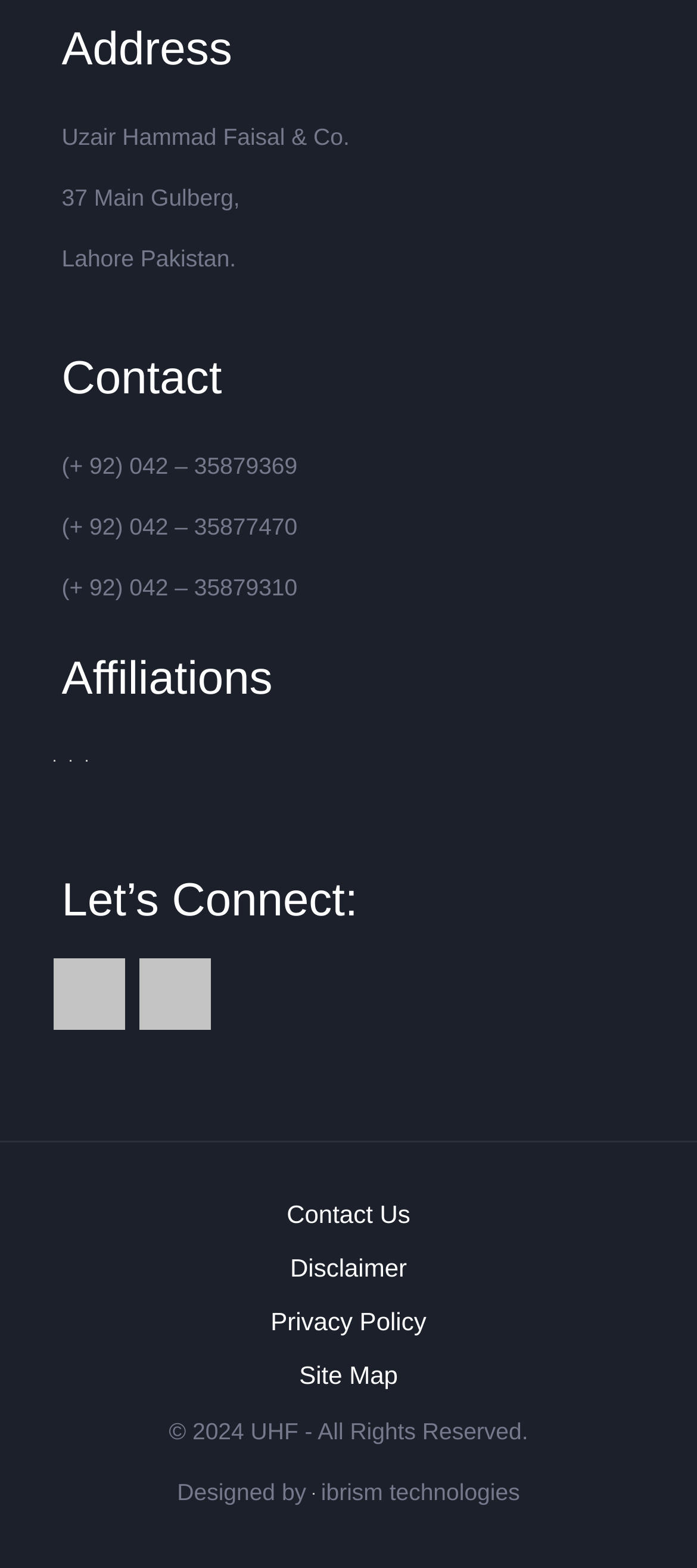Please locate the bounding box coordinates of the element that should be clicked to achieve the given instruction: "View April archives".

None